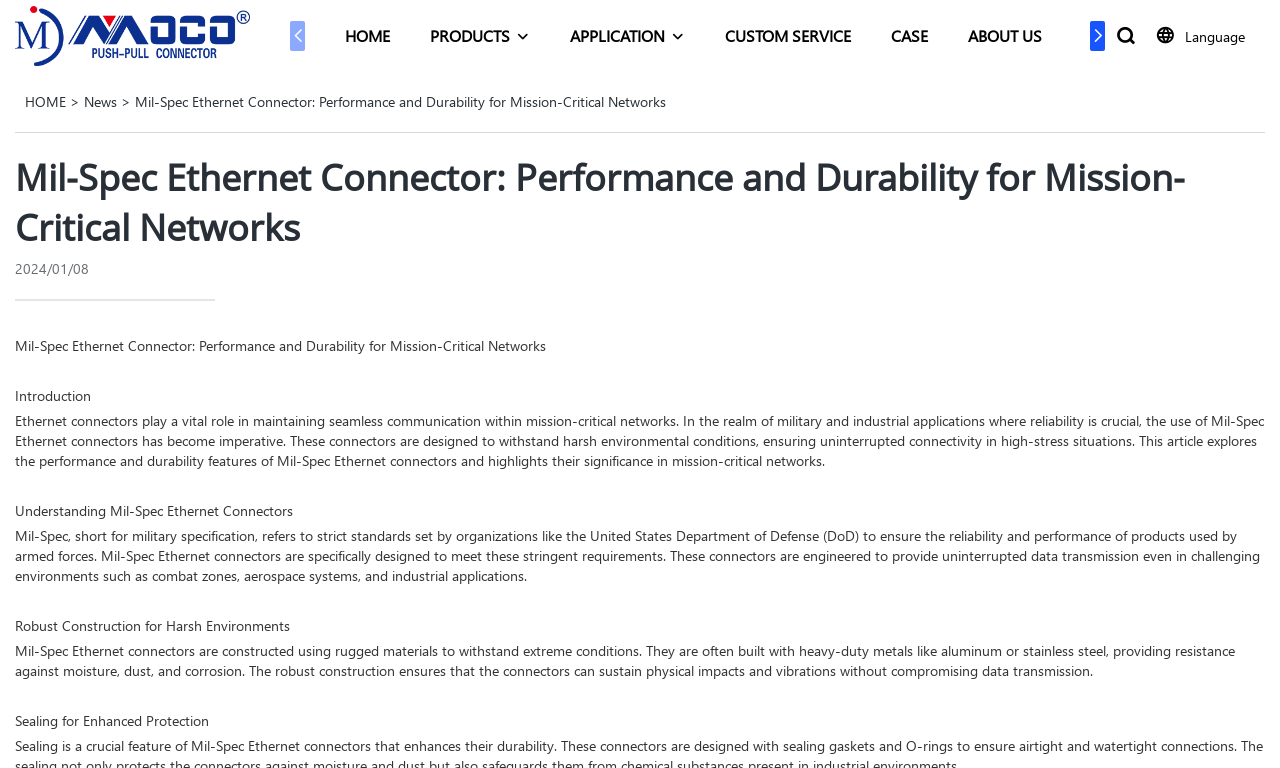Find the bounding box coordinates of the area that needs to be clicked in order to achieve the following instruction: "Click on the MOCO connectors logo". The coordinates should be specified as four float numbers between 0 and 1, i.e., [left, top, right, bottom].

[0.012, 0.008, 0.196, 0.086]